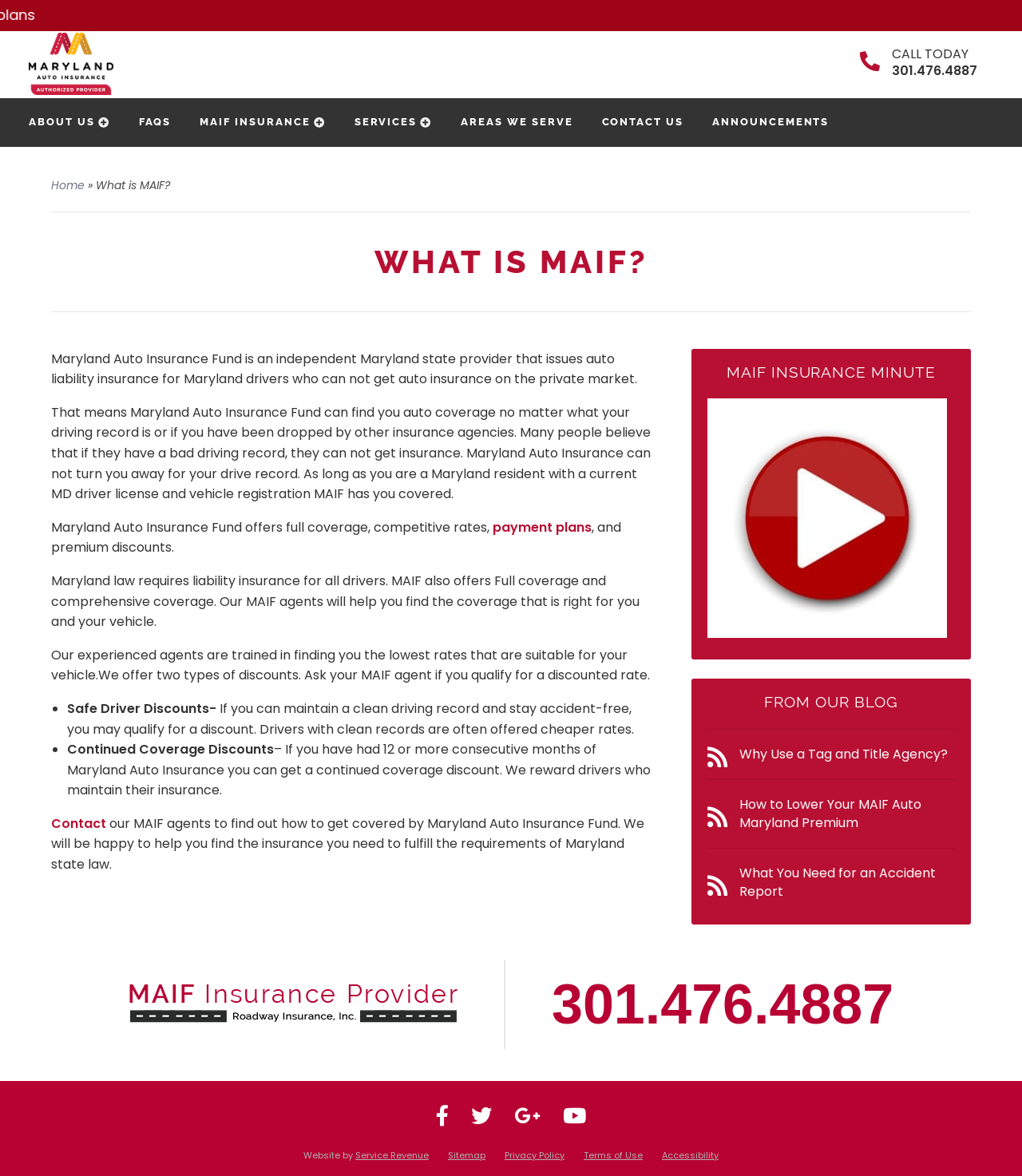Please provide a detailed answer to the question below by examining the image:
How can I get in touch with MAIF agents?

I found the information about contacting MAIF agents by reading the article on the webpage, which mentions that I can contact their agents to find out how to get covered by Maryland Auto Insurance Fund.